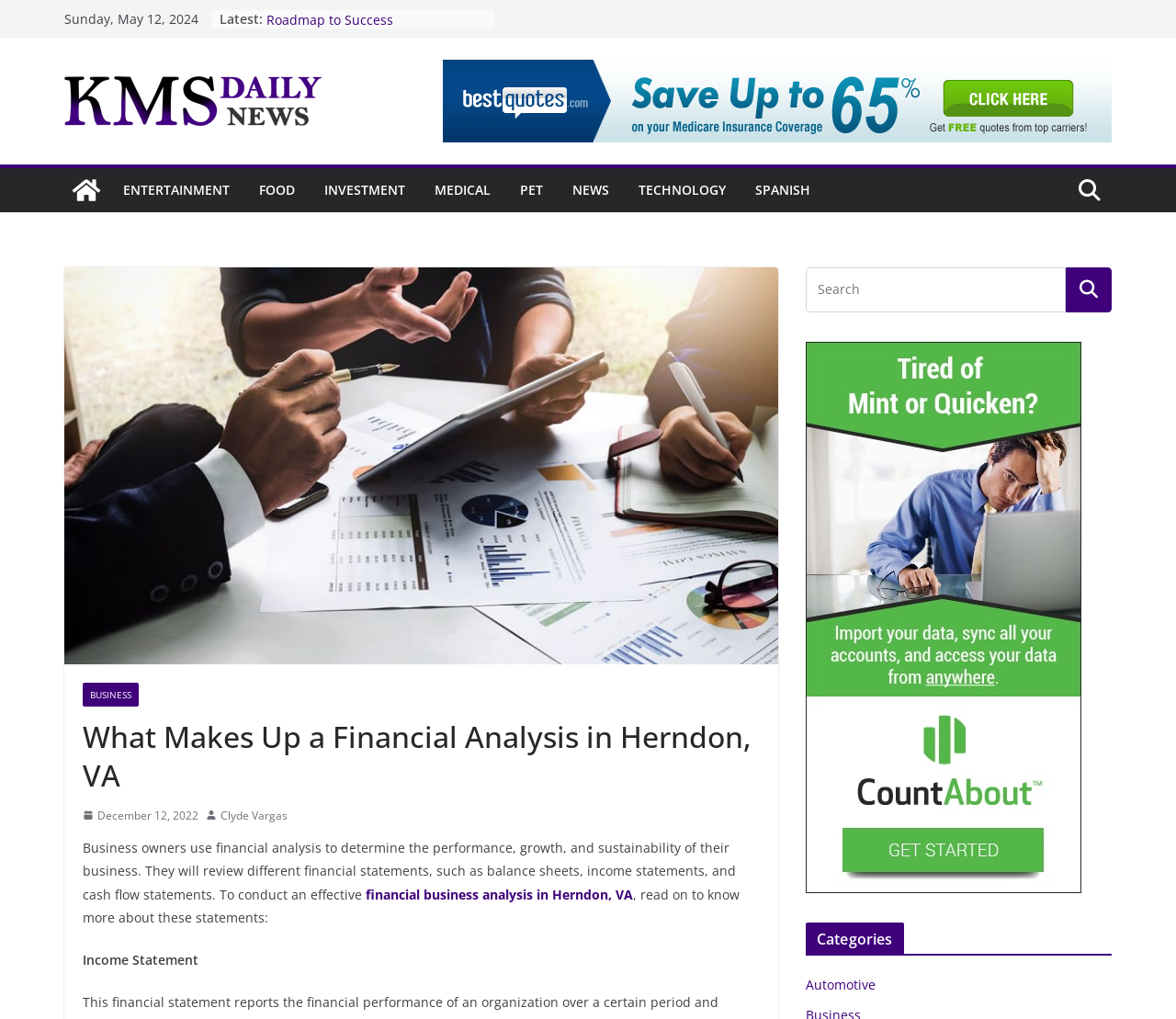Please provide a comprehensive answer to the question below using the information from the image: How many categories are listed?

I counted the number of categories listed at the bottom of the webpage, starting from 'ENTERTAINMENT' to 'SPANISH', and found 12 categories.